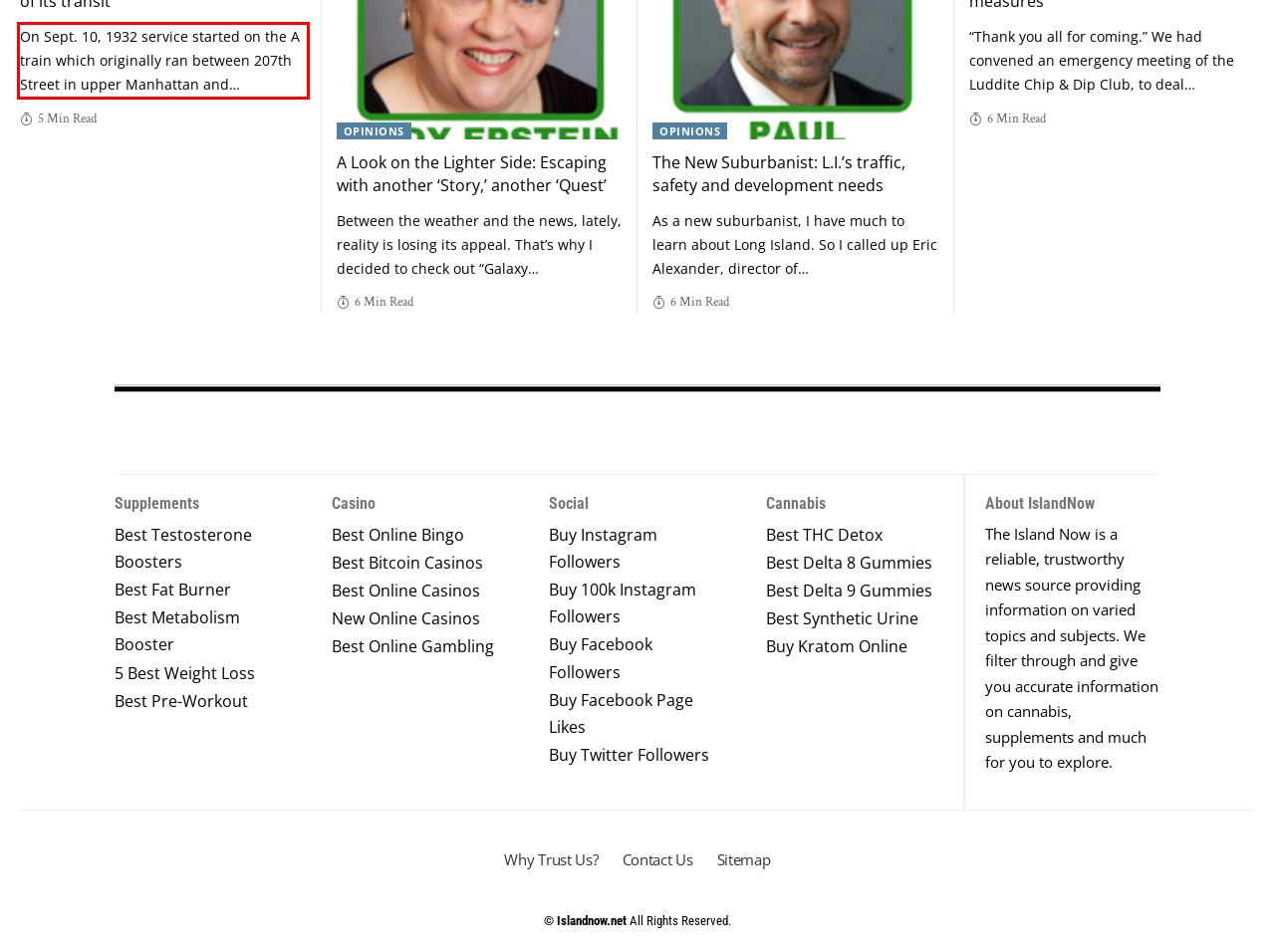In the given screenshot, locate the red bounding box and extract the text content from within it.

On Sept. 10, 1932 service started on the A train which originally ran between 207th Street in upper Manhattan and…